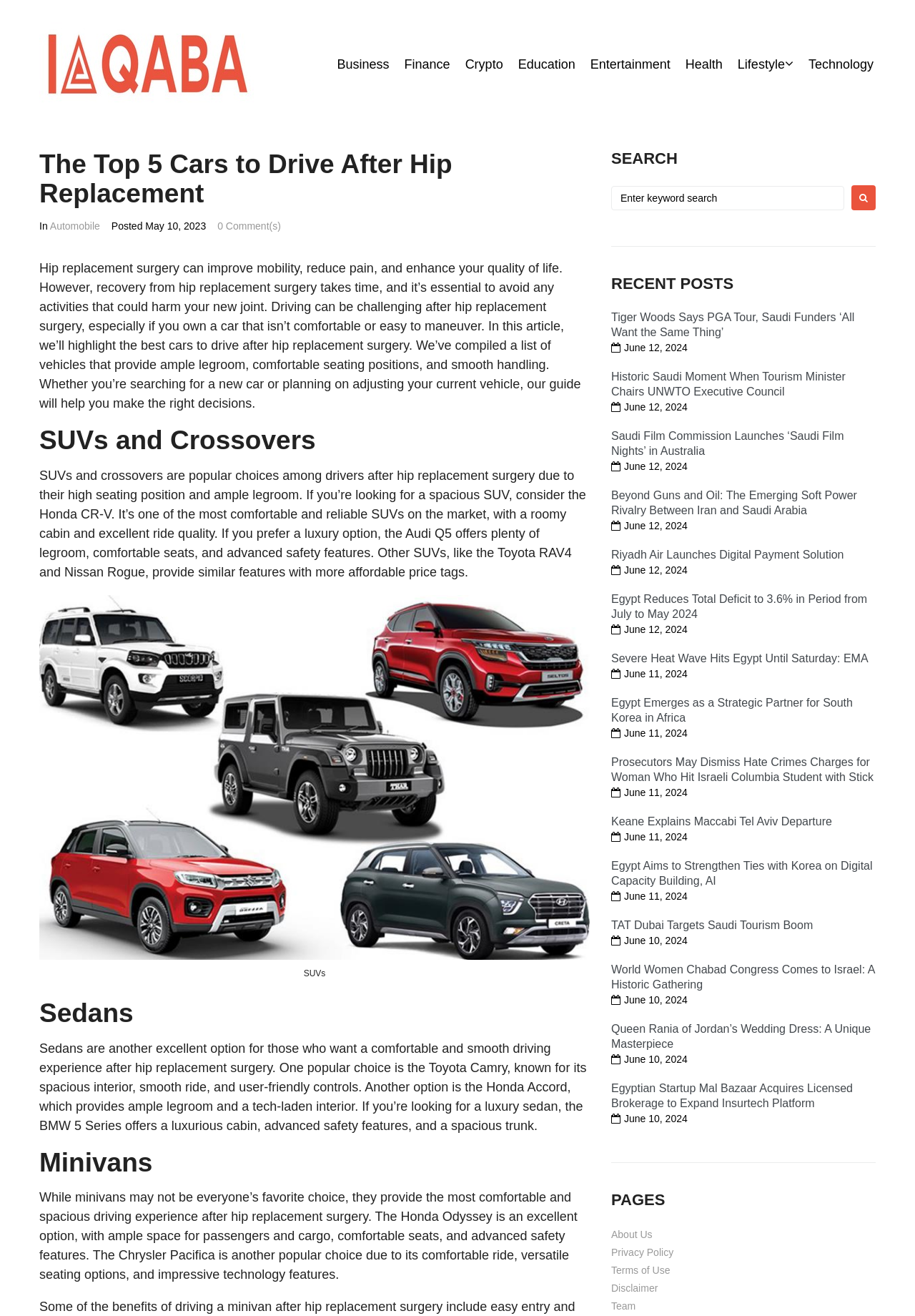Give a one-word or one-phrase response to the question:
What type of vehicles are mentioned in the article?

SUVs, sedans, and minivans